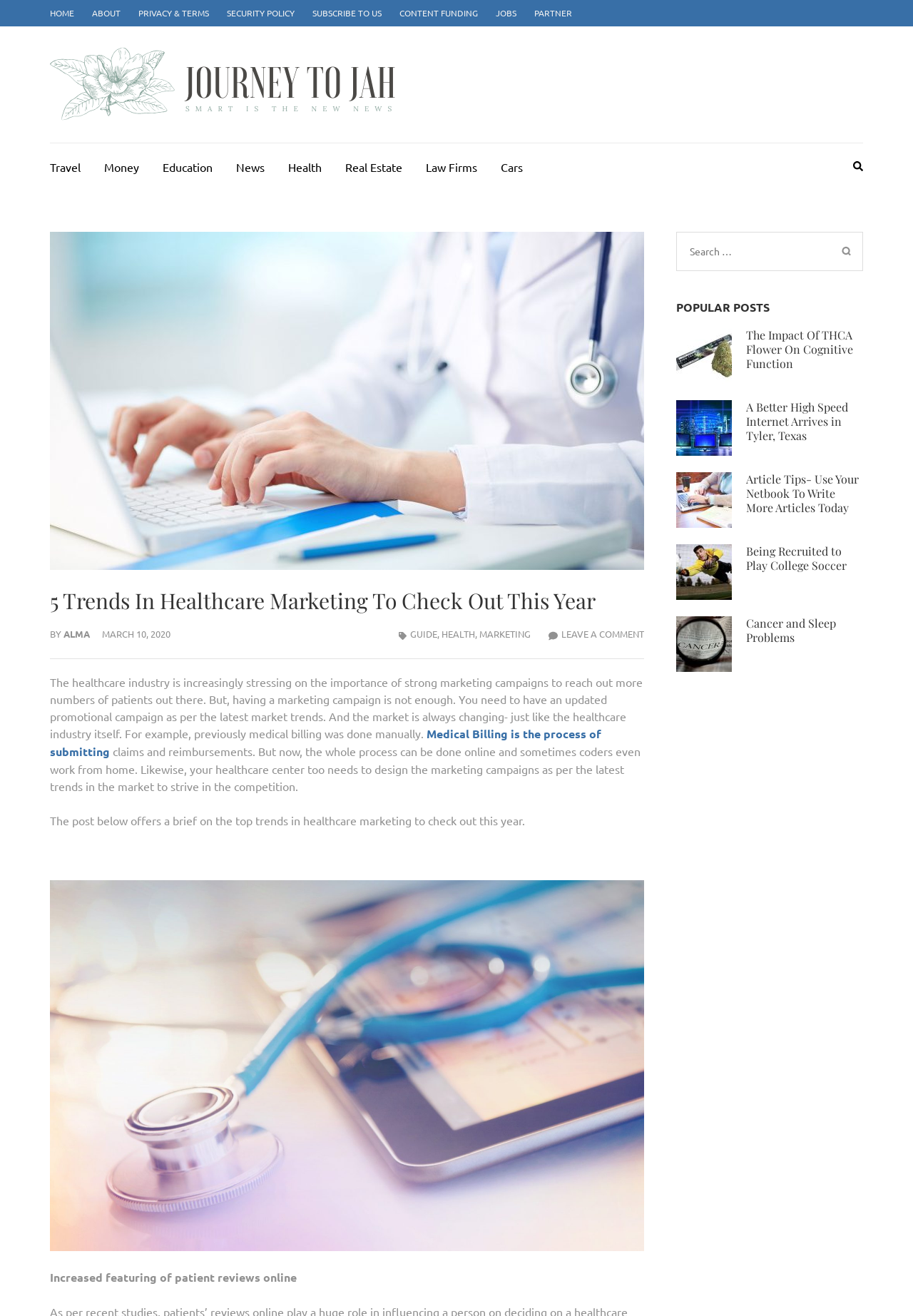Using the provided element description, identify the bounding box coordinates as (top-left x, top-left y, bottom-right x, bottom-right y). Ensure all values are between 0 and 1. Description: Terms and Conditions

None